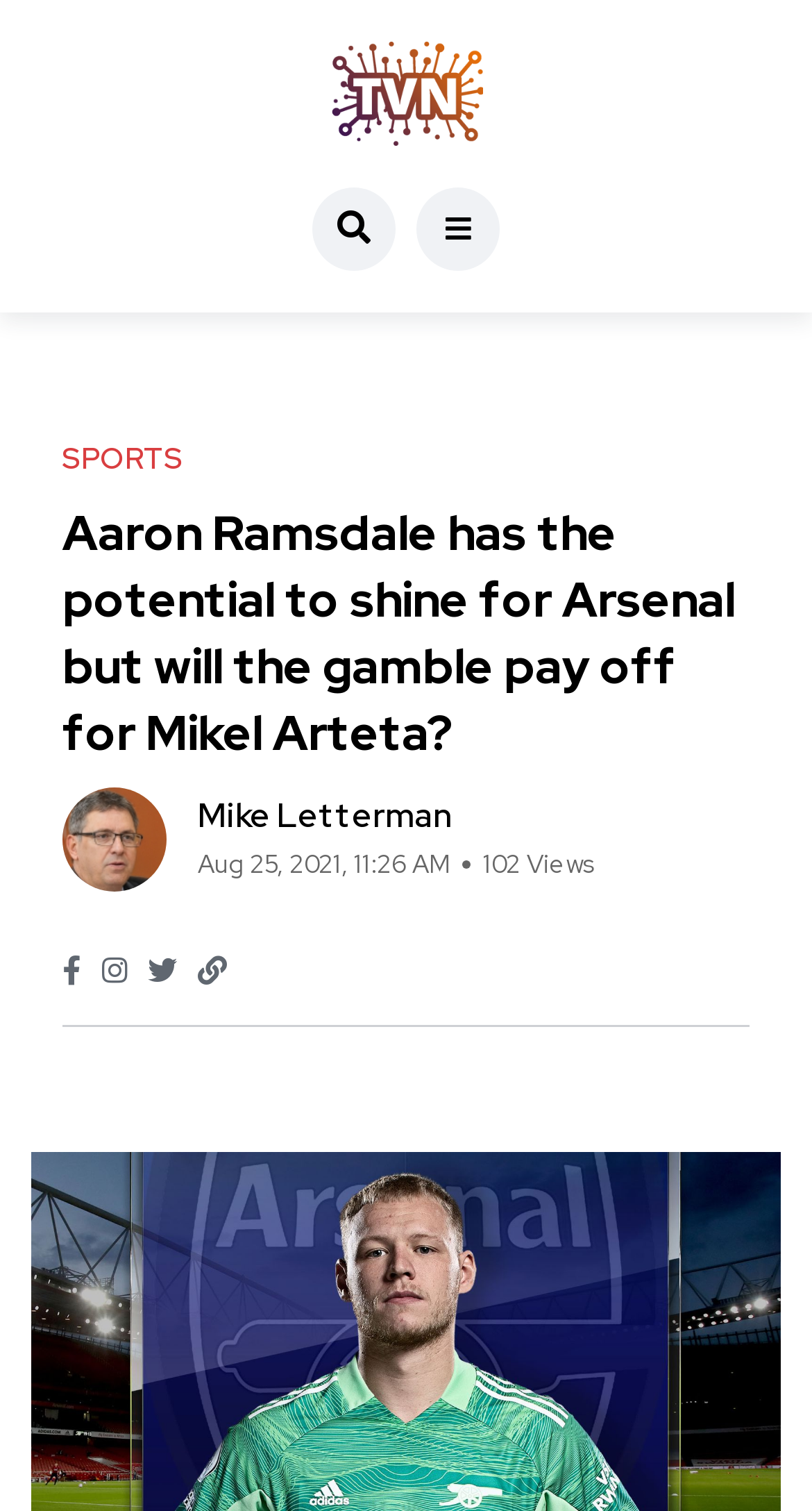What is the category of the article?
Answer with a single word or phrase by referring to the visual content.

SPORTS